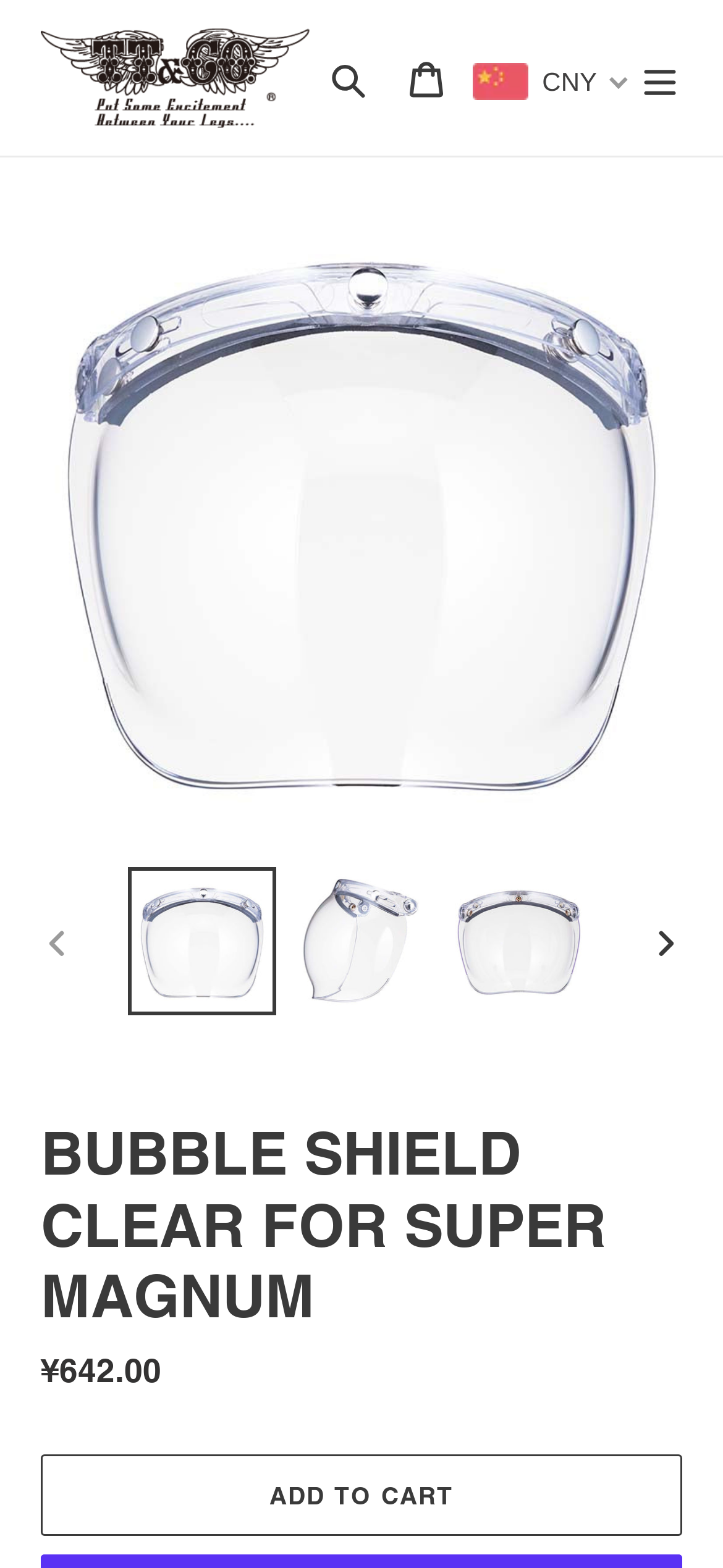Generate a detailed explanation of the webpage's features and information.

This webpage appears to be an e-commerce product page for a product called "BUBBLE SHIELD CLEAR FOR SUPER MAGNUM" from a company called TT&CO. At the top of the page, there is a navigation bar with a link to "TT AND CO GLOBAL" and a search button. To the right of the navigation bar, there is a cart link and a currency selection dropdown menu with various currency options.

Below the navigation bar, there is a large image of the product, which takes up most of the width of the page. Above the image, there is a heading with the product name. To the left of the image, there are navigation buttons to view previous and next slides of the product.

Below the image, there is a product description section with a regular price listed. The price is ¥642.00. There is also an "Add to cart" button, which opens a dialog when clicked.

At the top right corner of the page, there is a menu button that controls a mobile navigation menu.